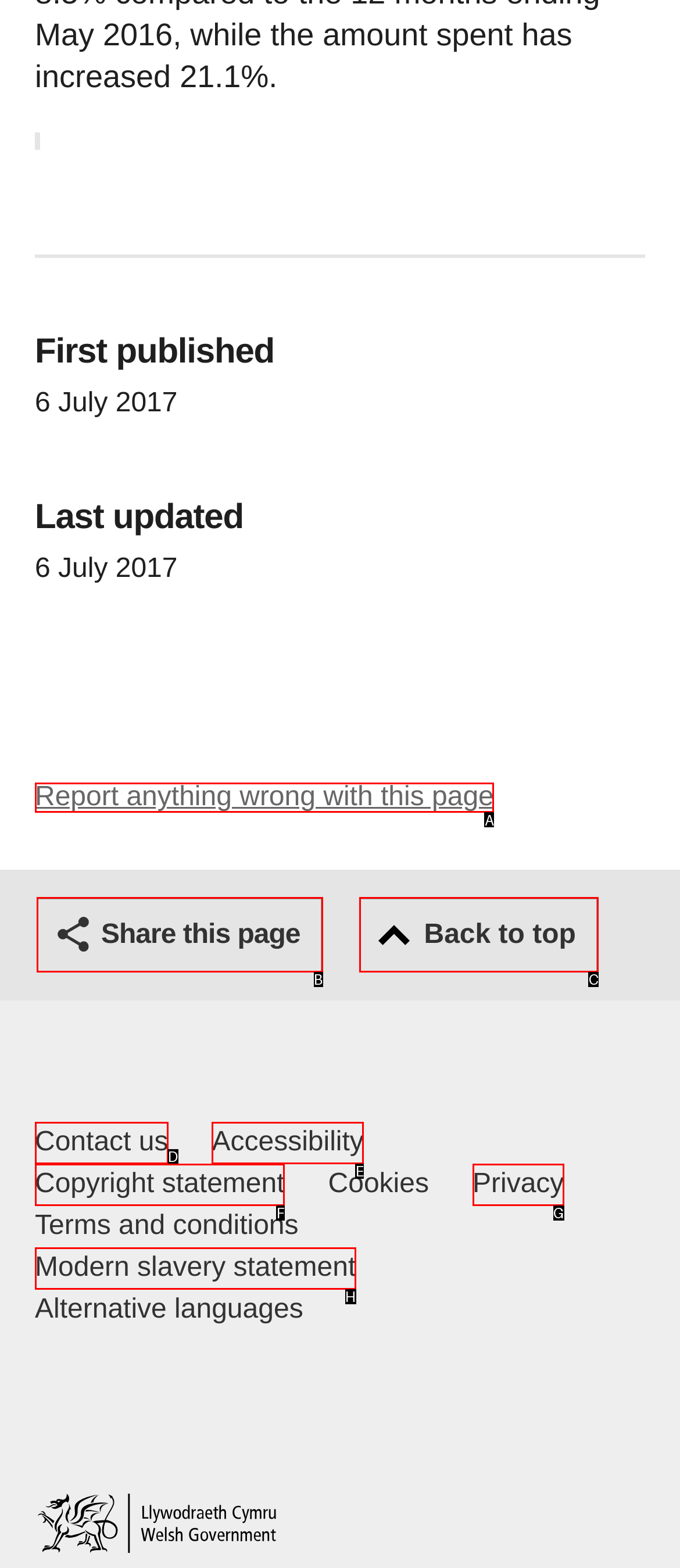Given the description: Copyright statement, identify the corresponding option. Answer with the letter of the appropriate option directly.

F